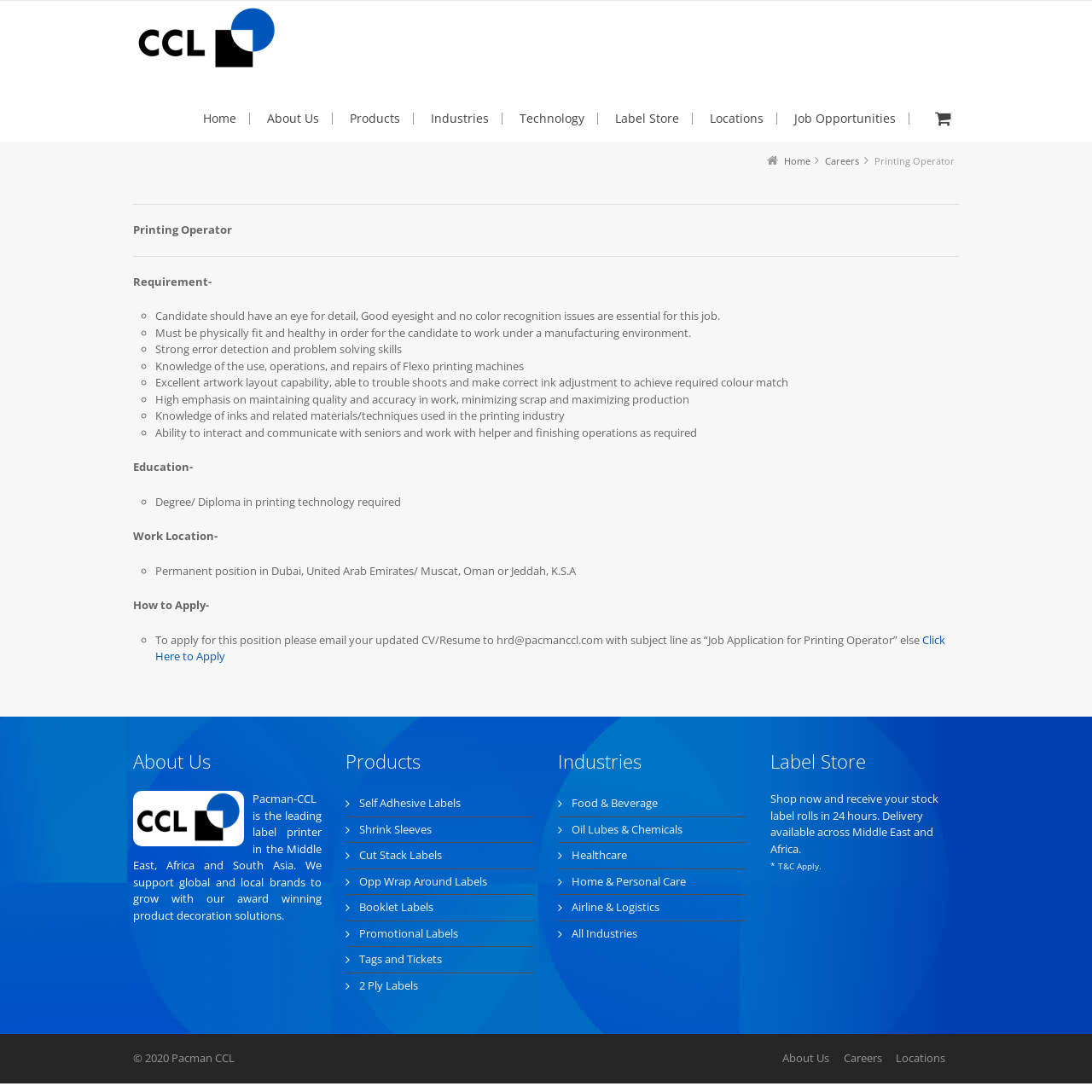What is the company name mentioned on the webpage?
Based on the screenshot, give a detailed explanation to answer the question.

The webpage has a section that mentions 'Pacman-CCL is the leading label printer in the Middle East, Africa and South Asia', indicating that the company name mentioned on the webpage is Pacman-CCL.